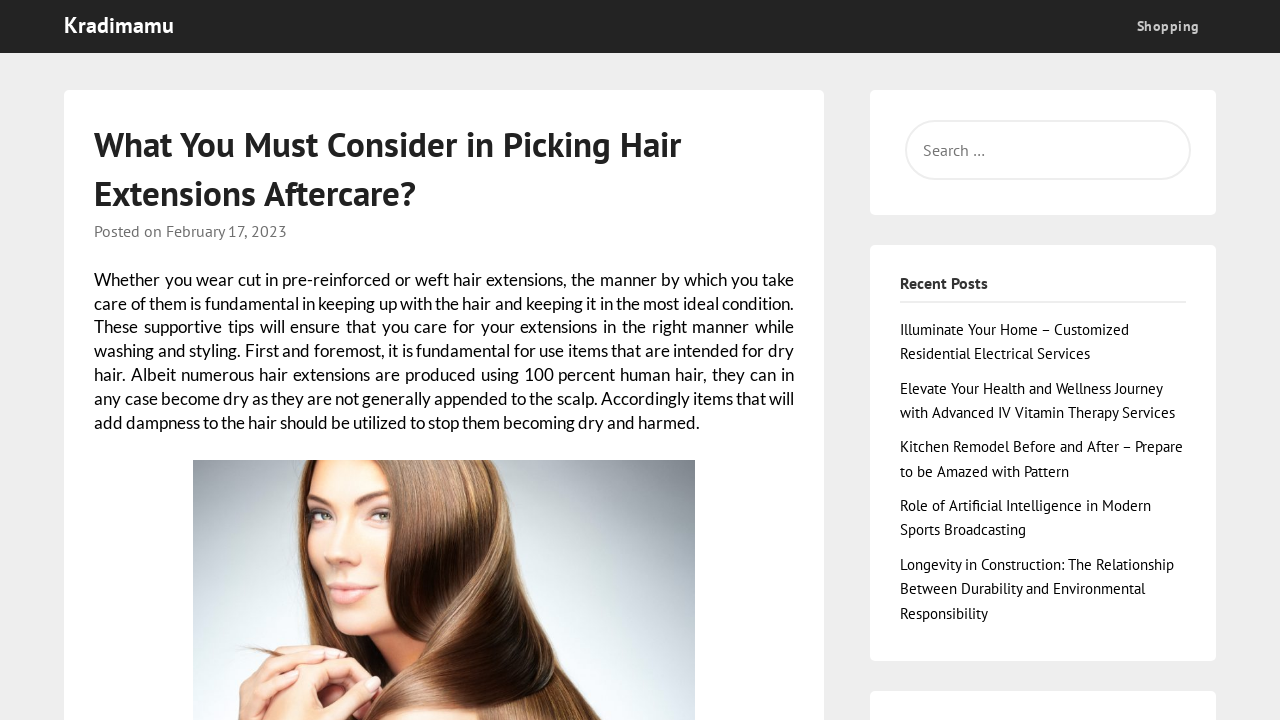Refer to the image and provide a thorough answer to this question:
How often should hair extensions be washed and styled?

The webpage does not provide specific information on how often hair extensions should be washed and styled, but it does offer general tips on how to care for them.